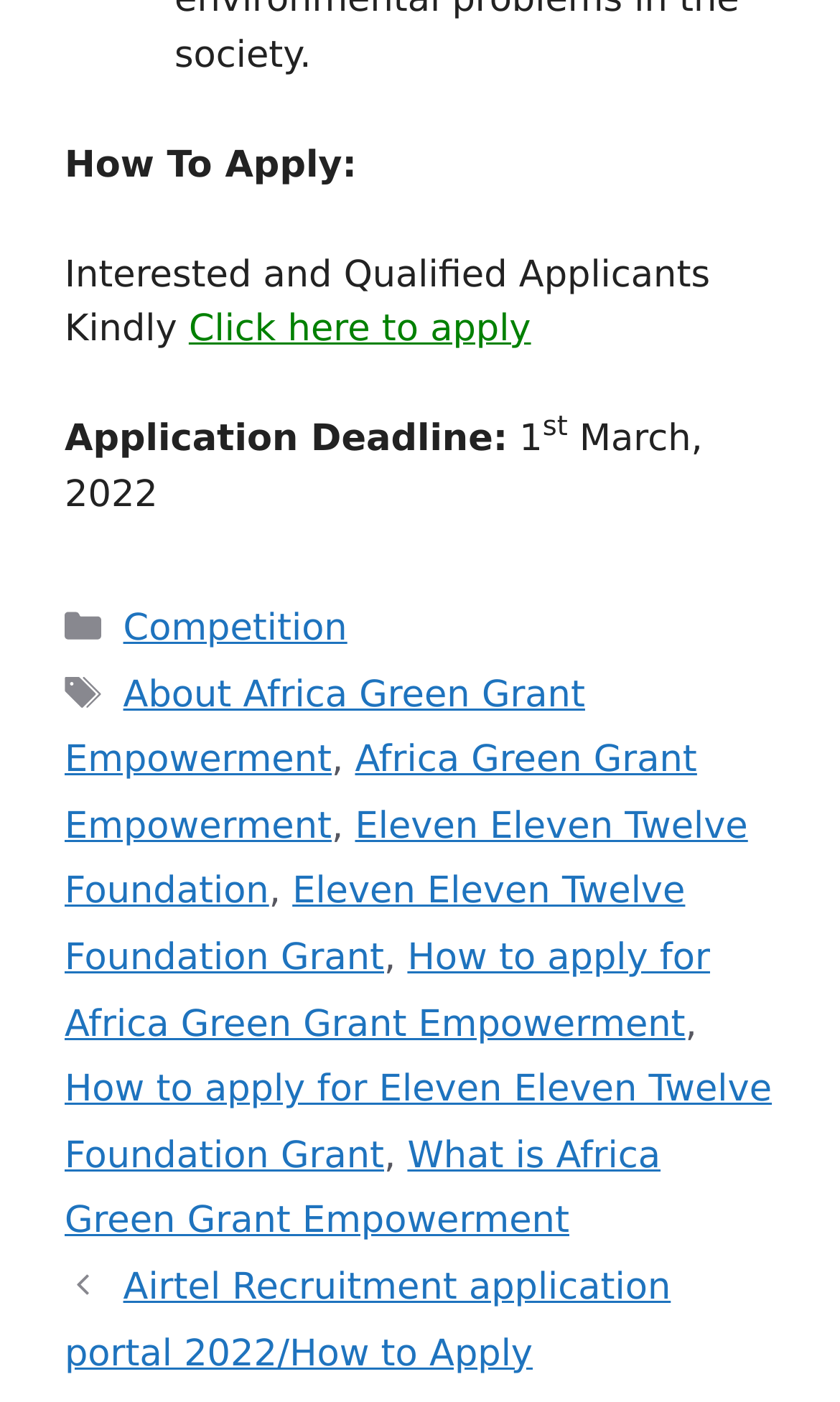Find the bounding box coordinates for the area that must be clicked to perform this action: "View Agendas and Minutes".

None